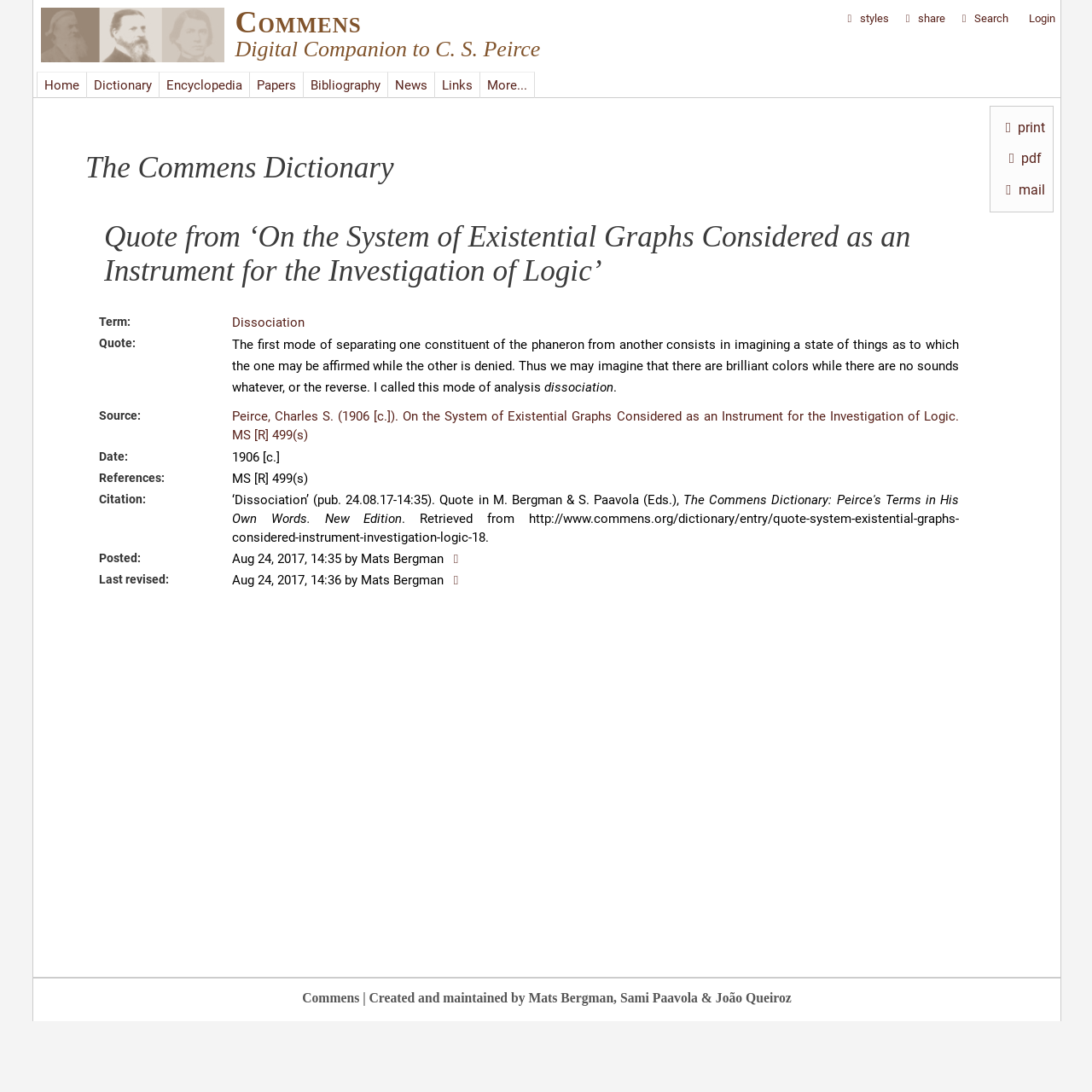What is the title or heading displayed on the webpage?

The Commens Dictionary

Quote from ‘On the System of Existential Graphs Considered as an Instrument for the Investigation of Logic’